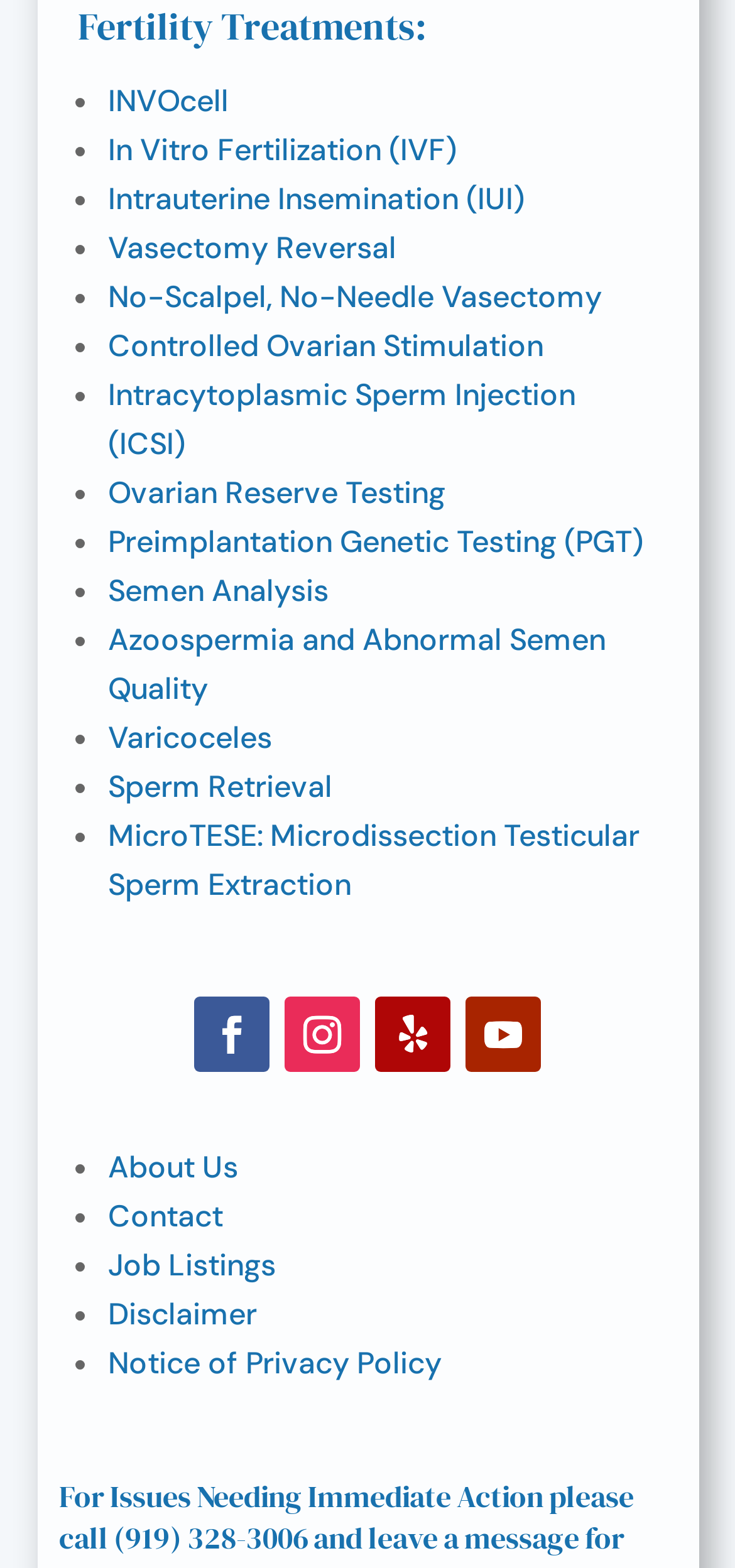Locate the bounding box coordinates of the clickable area to execute the instruction: "Go back to home". Provide the coordinates as four float numbers between 0 and 1, represented as [left, top, right, bottom].

None